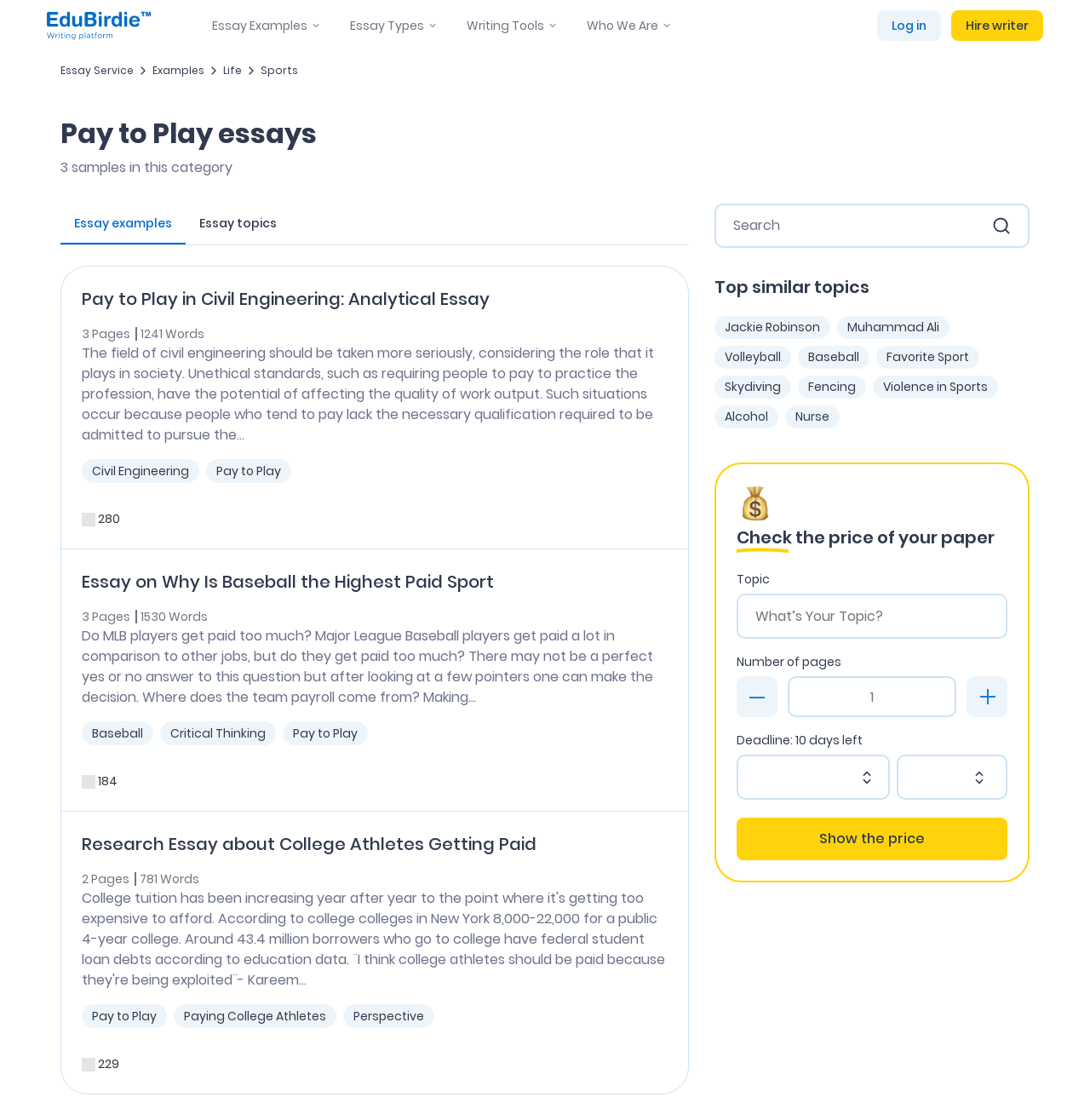How many essay examples are shown on this page?
Answer with a single word or short phrase according to what you see in the image.

3